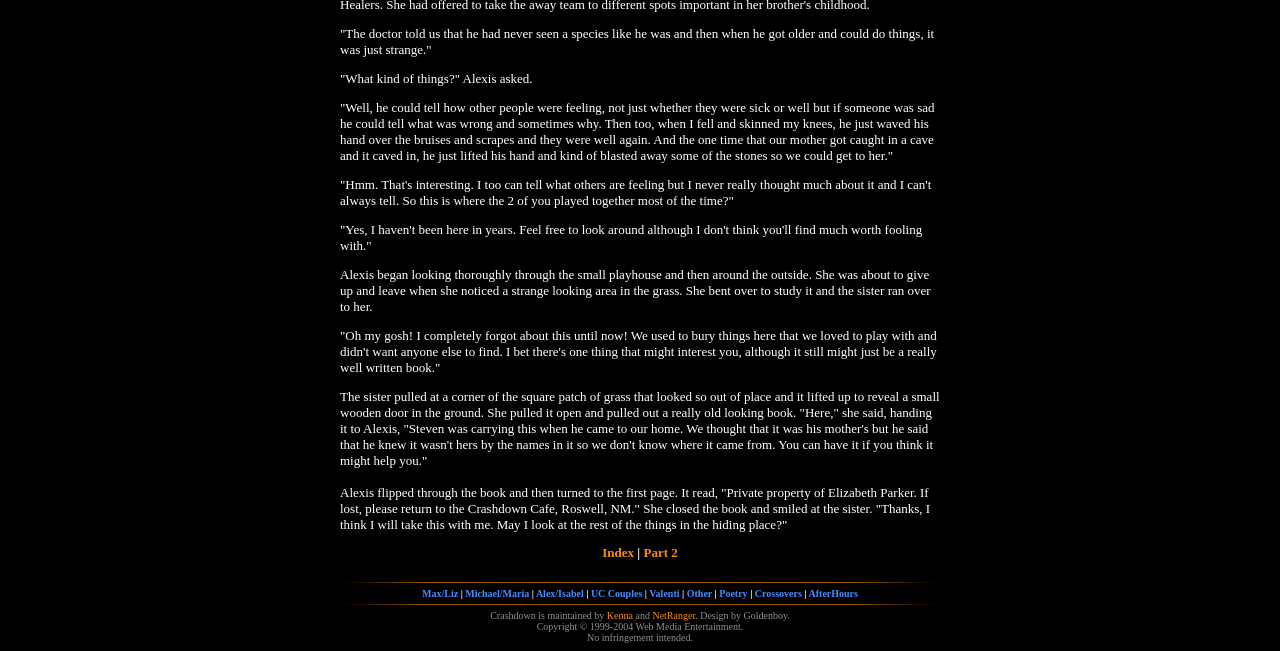Please provide a one-word or short phrase answer to the question:
What is the name of the person who designed the website?

Goldenboy